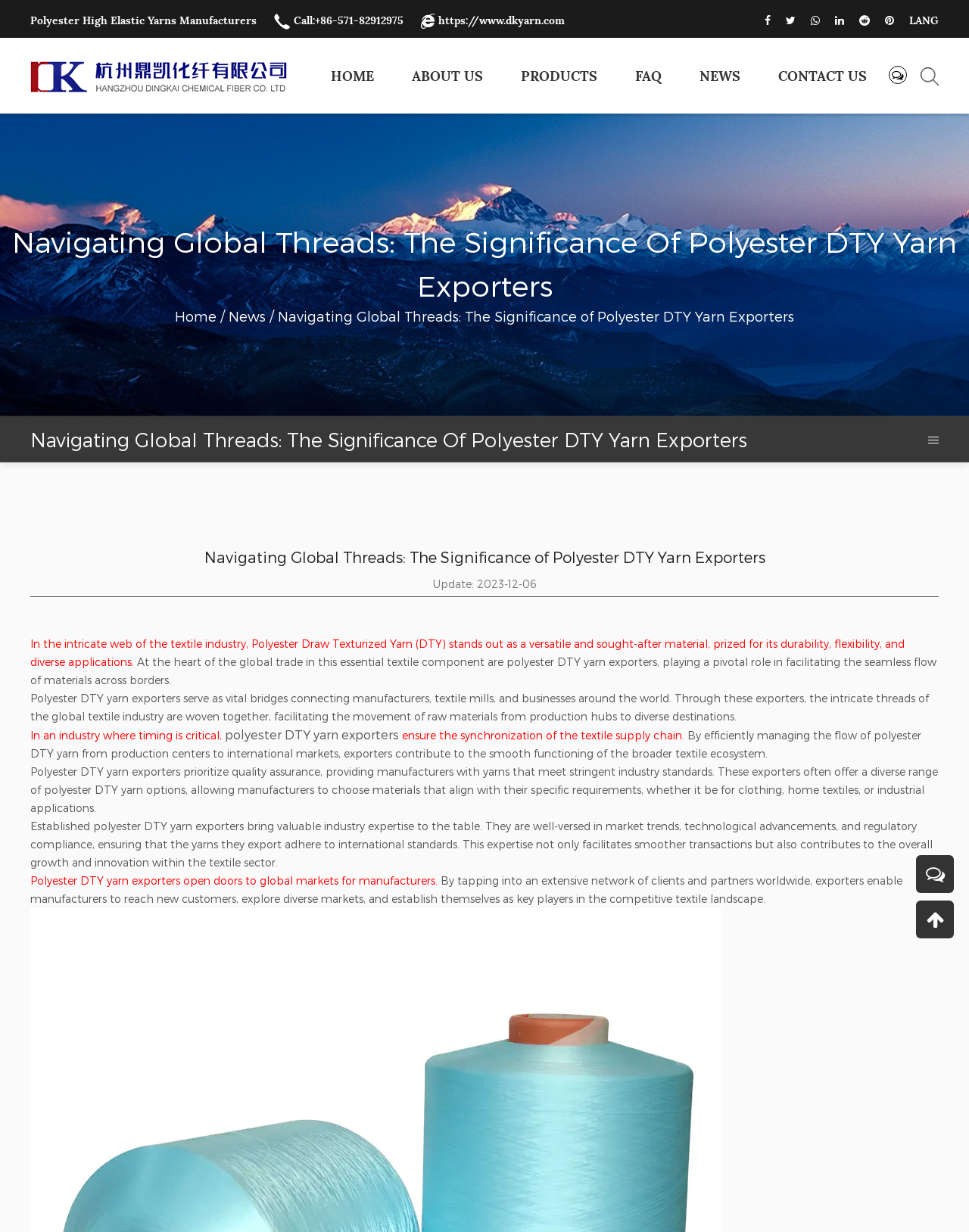Could you specify the bounding box coordinates for the clickable section to complete the following instruction: "Explore Conventional Polyester Yarn products"?

[0.541, 0.088, 0.659, 0.092]